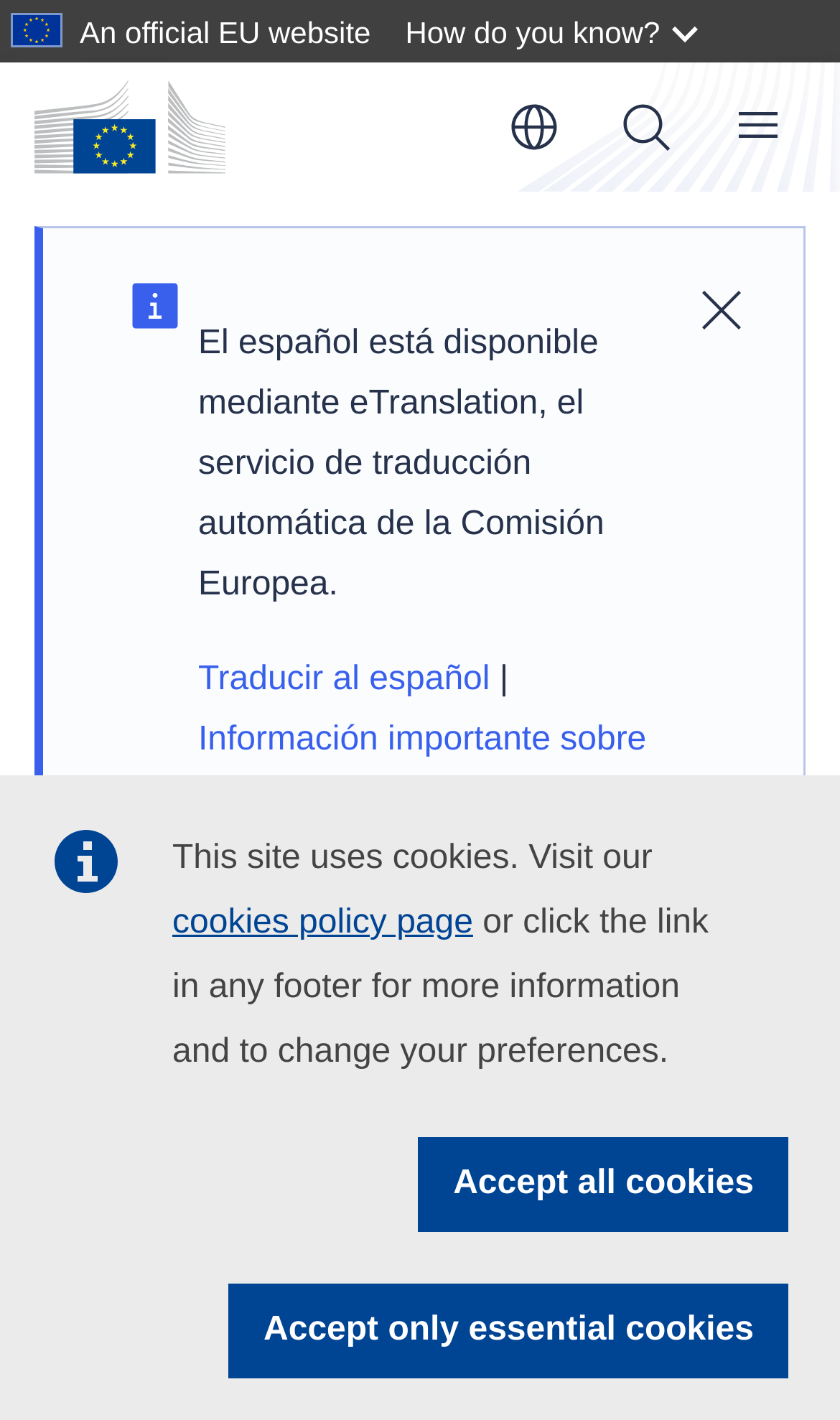Find the bounding box of the element with the following description: "Food, Farming, Fisheries". The coordinates must be four float numbers between 0 and 1, formatted as [left, top, right, bottom].

[0.041, 0.68, 0.497, 0.705]